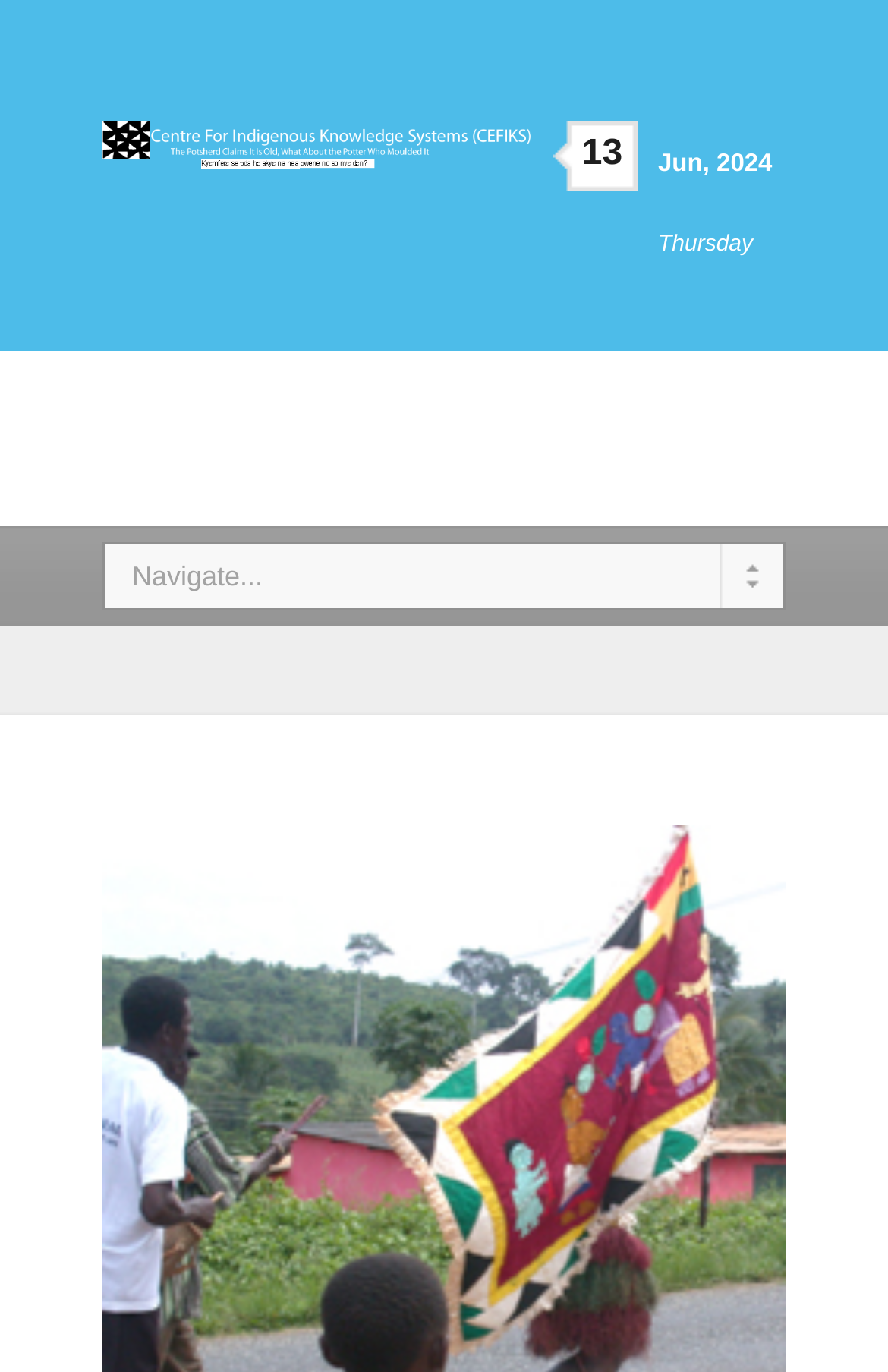Using the provided description alt="cfiks" title="BusinessNews", find the bounding box coordinates for the UI element. Provide the coordinates in (top-left x, top-left y, bottom-right x, bottom-right y) format, ensuring all values are between 0 and 1.

[0.115, 0.105, 0.597, 0.128]